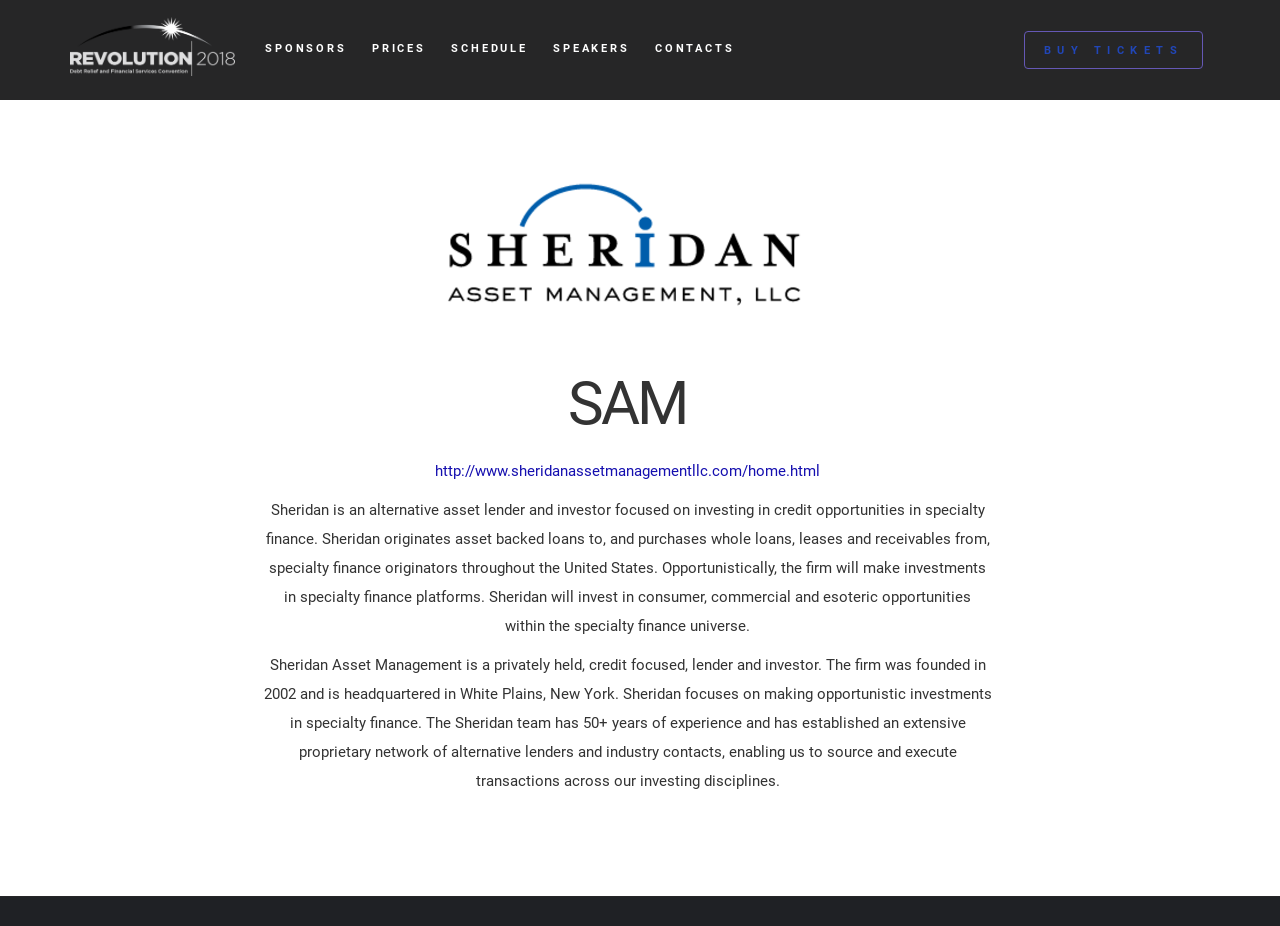Please identify the coordinates of the bounding box that should be clicked to fulfill this instruction: "go to SPONSORS".

[0.207, 0.039, 0.271, 0.069]